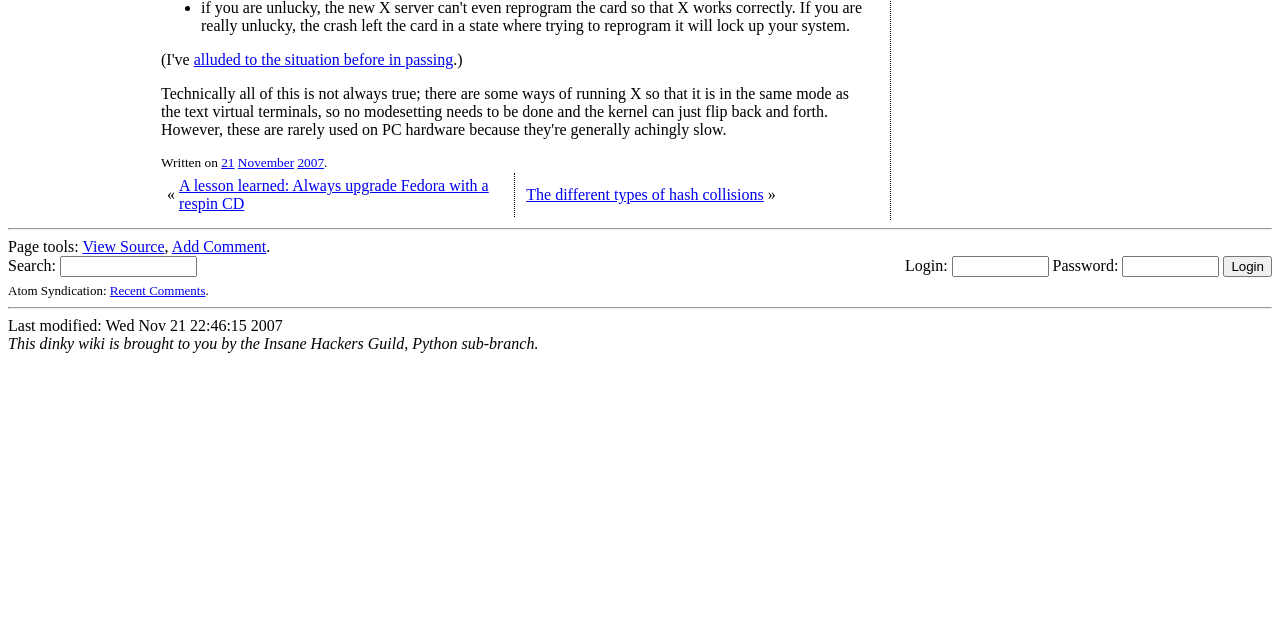Please determine the bounding box coordinates, formatted as (top-left x, top-left y, bottom-right x, bottom-right y), with all values as floating point numbers between 0 and 1. Identify the bounding box of the region described as: November

[0.186, 0.243, 0.23, 0.266]